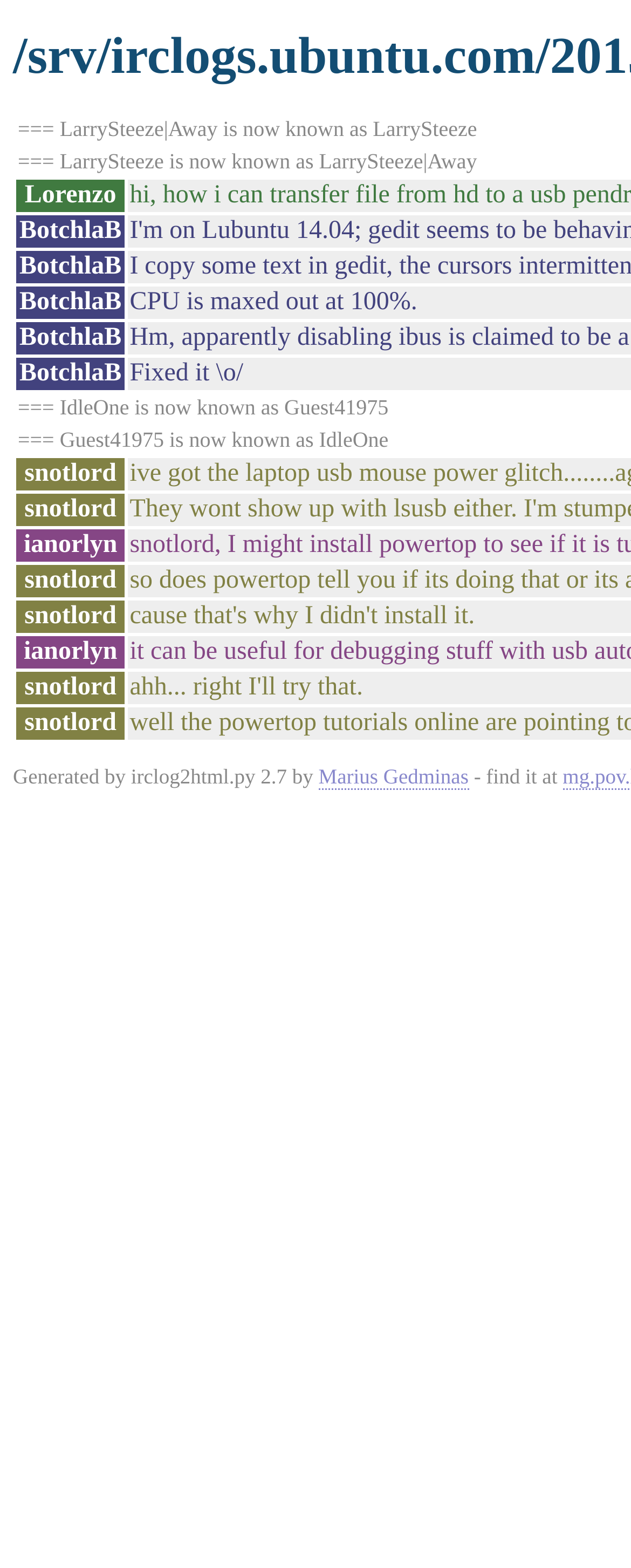Please provide a short answer using a single word or phrase for the question:
Who is the author of the irclog2html.py script?

Marius Gedminas